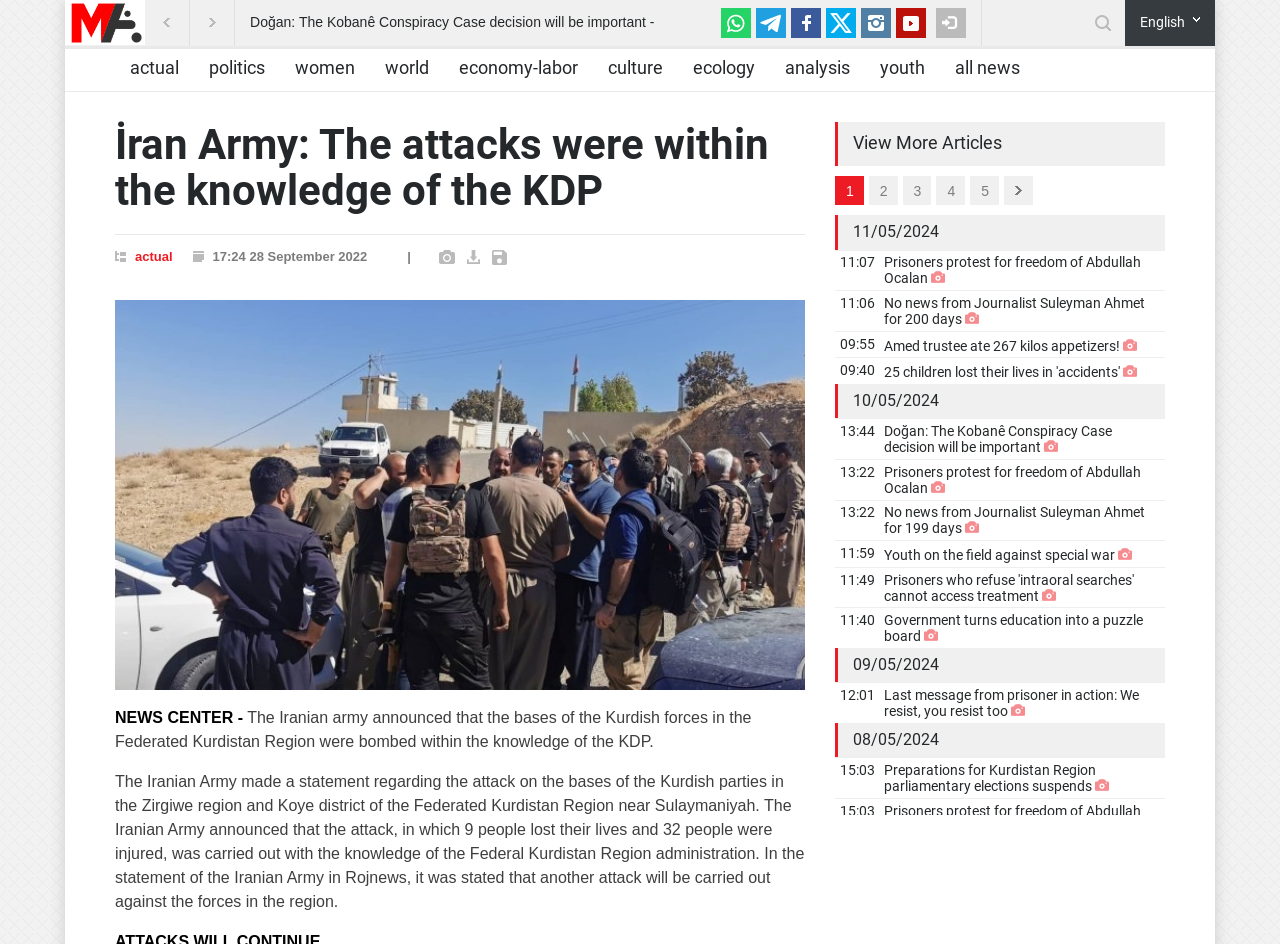Using the webpage screenshot, locate the HTML element that fits the following description and provide its bounding box: "English".

[0.879, 0.0, 0.949, 0.041]